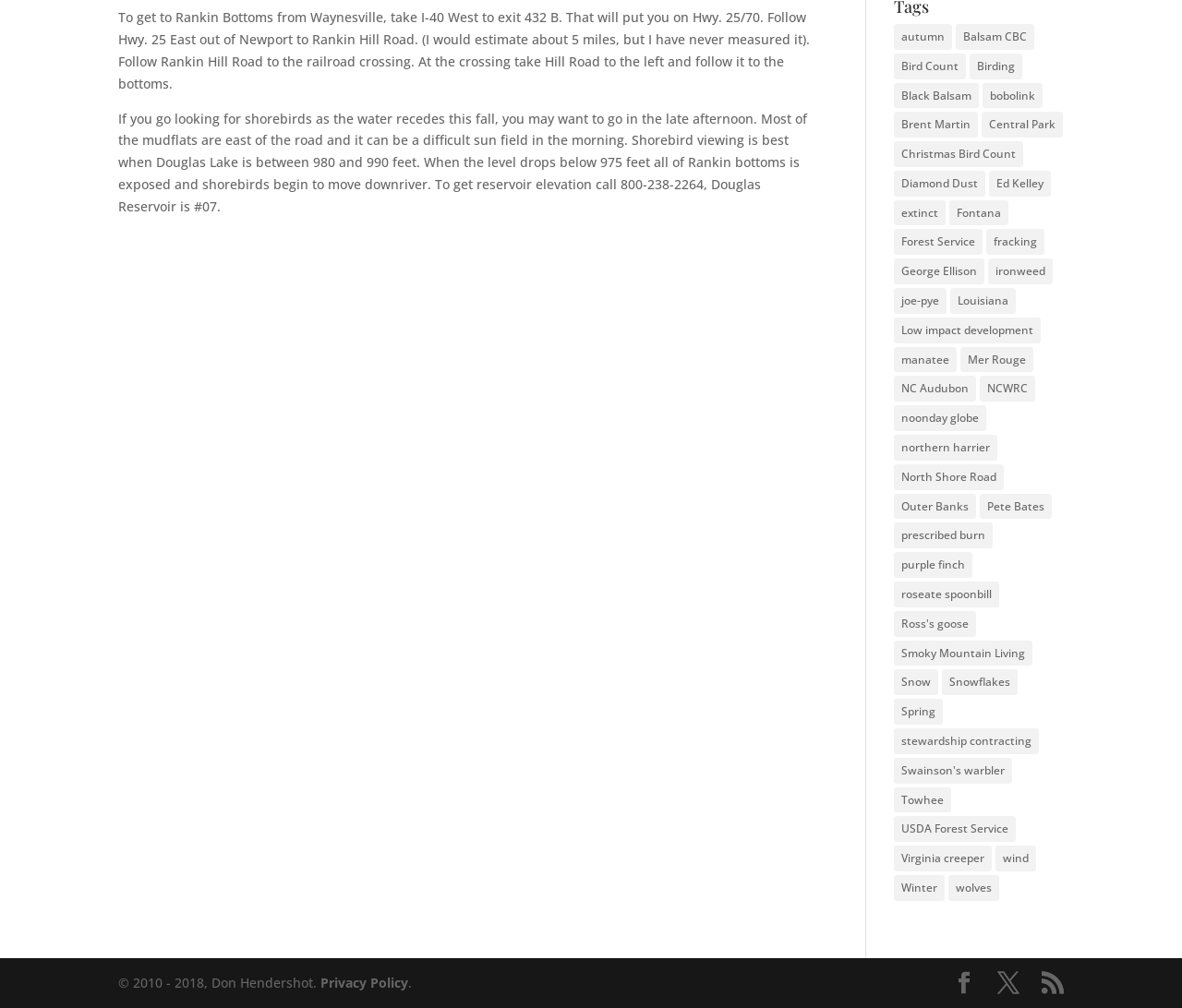Kindly determine the bounding box coordinates for the clickable area to achieve the given instruction: "Click on the link to learn about autumn".

[0.756, 0.024, 0.806, 0.049]